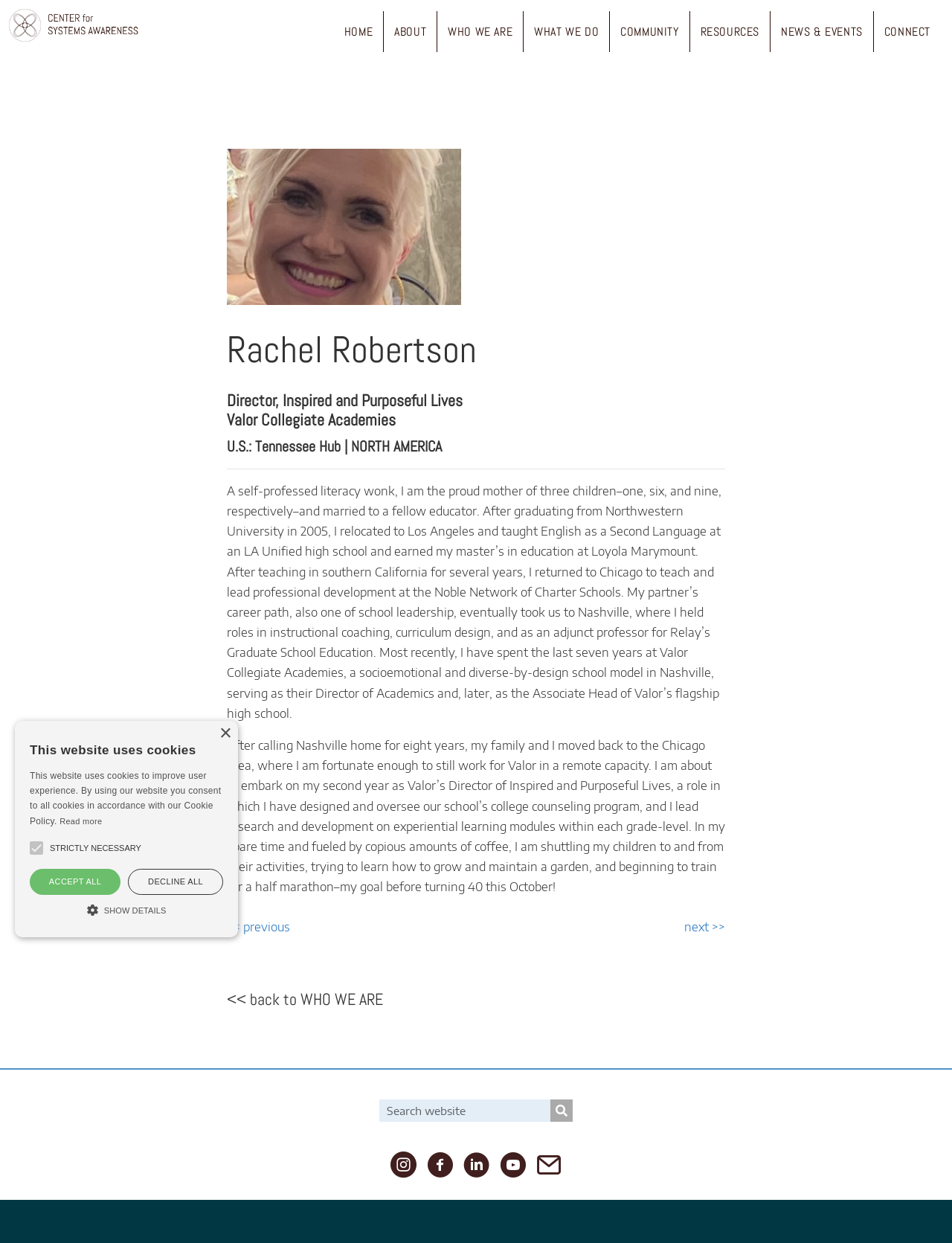What is the name of the school where Rachel Robertson works?
Using the image, provide a concise answer in one word or a short phrase.

Valor Collegiate Academies